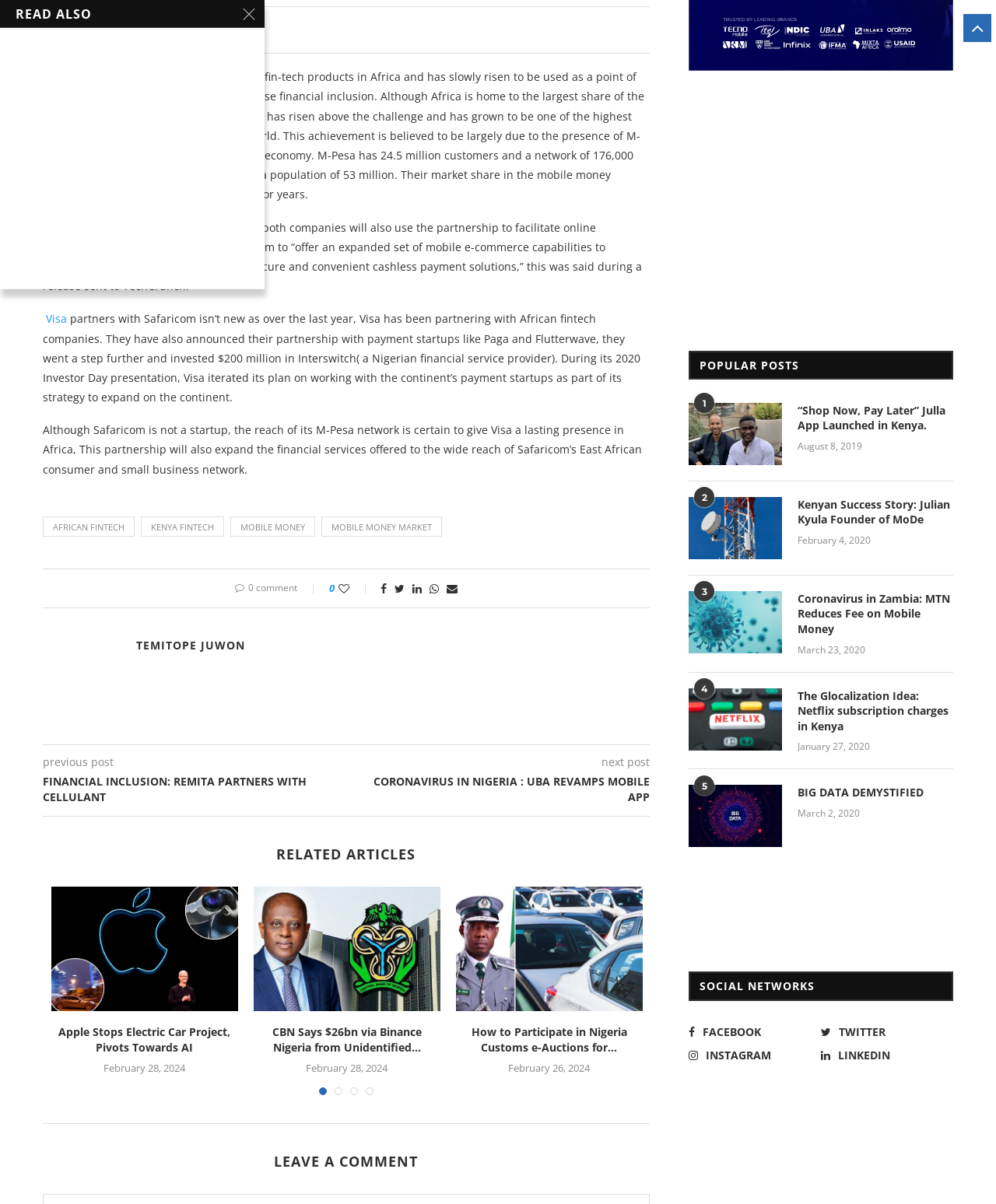Given the element description "parent_node: 0 title="Like"", identify the bounding box of the corresponding UI element.

[0.34, 0.483, 0.372, 0.495]